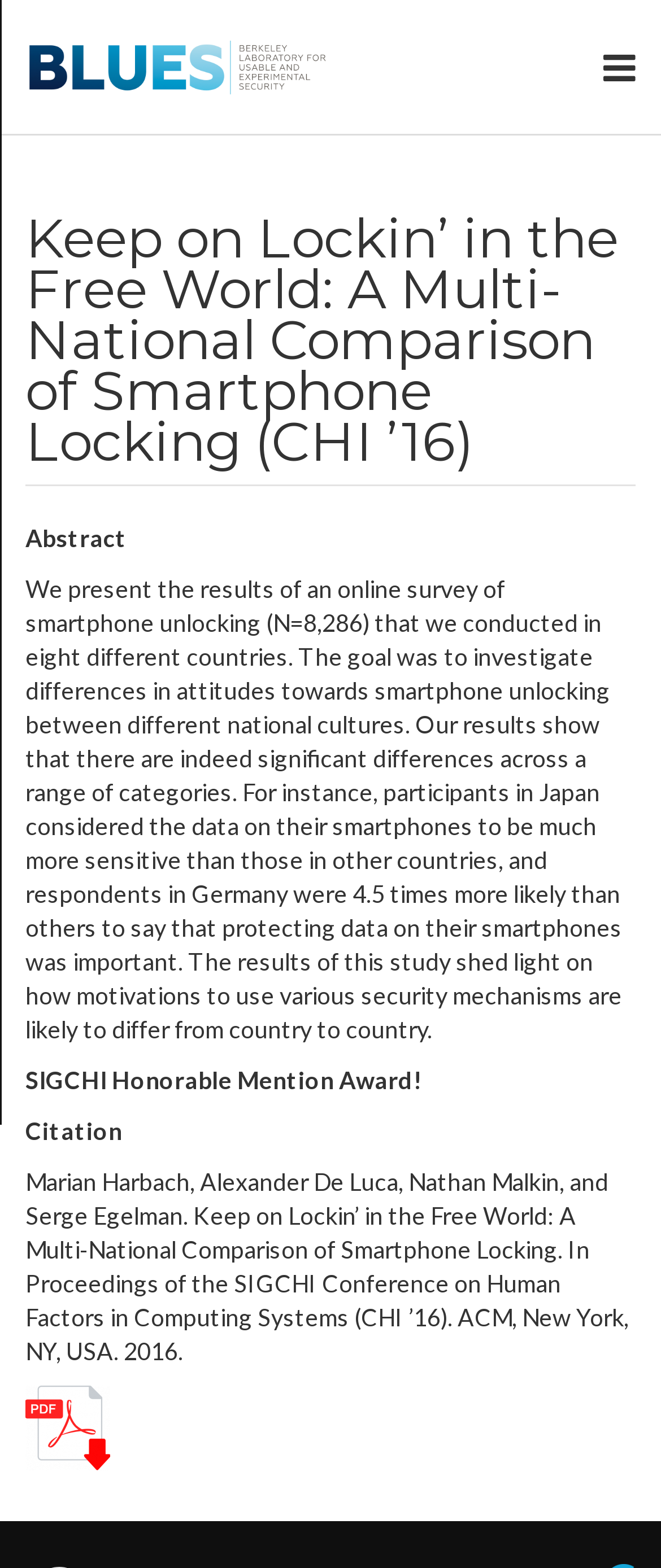Produce an extensive caption that describes everything on the webpage.

The webpage appears to be a research paper or article about a multi-national comparison of smartphone locking. At the top, there is a link and an image, both labeled "BLUES", which are positioned near the top left corner of the page. 

Below the "BLUES" link and image, there is a main section that occupies most of the page. Within this section, there is an article that contains a heading titled "Keep on Lockin’ in the Free World: A Multi-National Comparison of Smartphone Locking (CHI ’16)". This heading is positioned near the top of the article.

Under the heading, there is an abstract section that starts with the label "Abstract". The abstract text describes the results of an online survey of smartphone unlocking conducted in eight different countries, investigating differences in attitudes towards smartphone unlocking between different national cultures. 

Below the abstract, there is a section that announces a "SIGCHI Honorable Mention Award!". Following this, there is a citation section that contains the title "Citation" and provides the citation information for the research paper. 

At the bottom of the article, there is a link labeled "PDF Download" with a corresponding image, positioned near the bottom left corner of the page. This link likely allows users to download the research paper in PDF format.